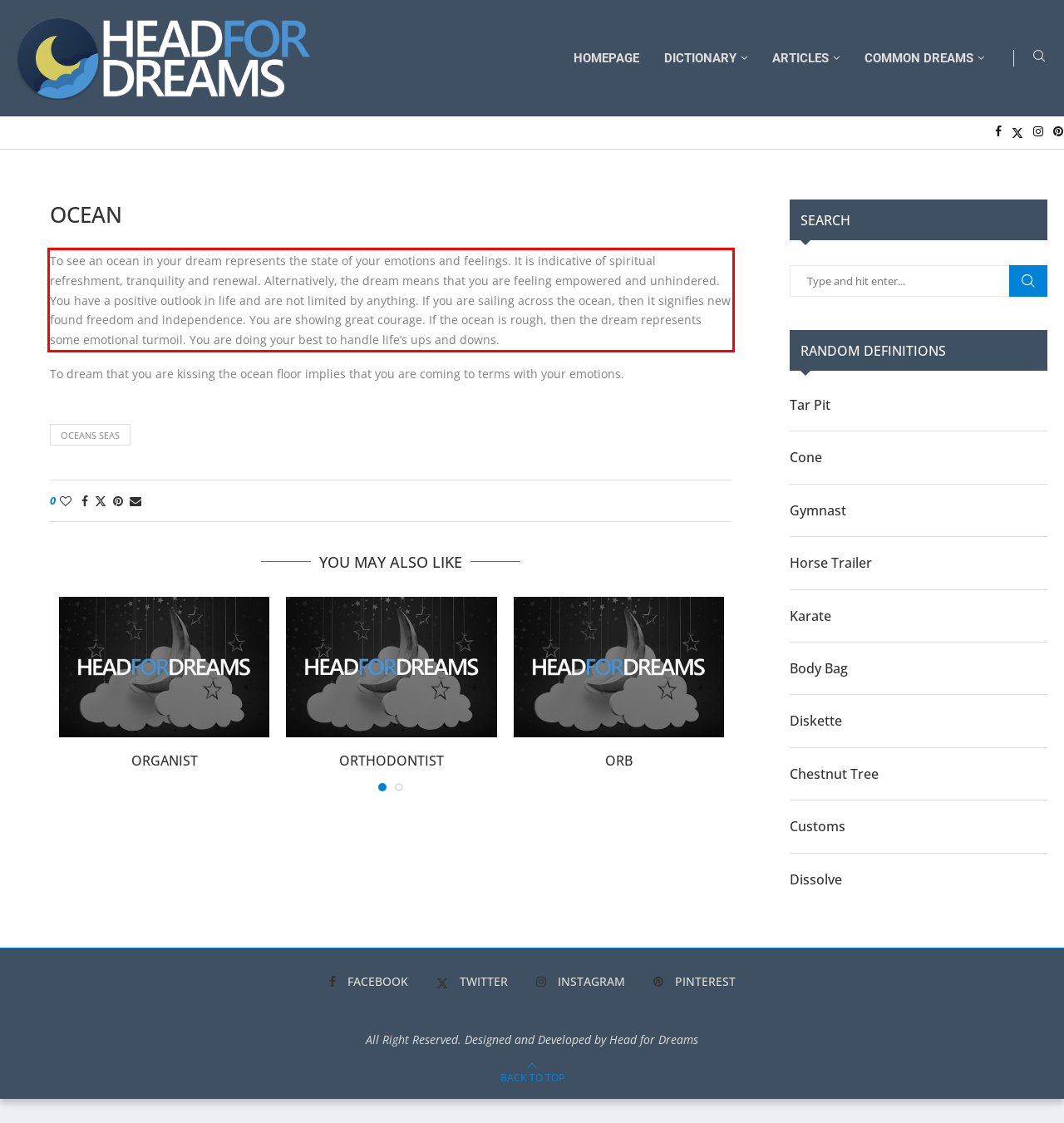Given a screenshot of a webpage, identify the red bounding box and perform OCR to recognize the text within that box.

To see an ocean in your dream represents the state of your emotions and feelings. It is indicative of spiritual refreshment, tranquility and renewal. Alternatively, the dream means that you are feeling empowered and unhindered. You have a positive outlook in life and are not limited by anything. If you are sailing across the ocean, then it signifies new found freedom and independence. You are showing great courage. If the ocean is rough, then the dream represents some emotional turmoil. You are doing your best to handle life’s ups and downs.